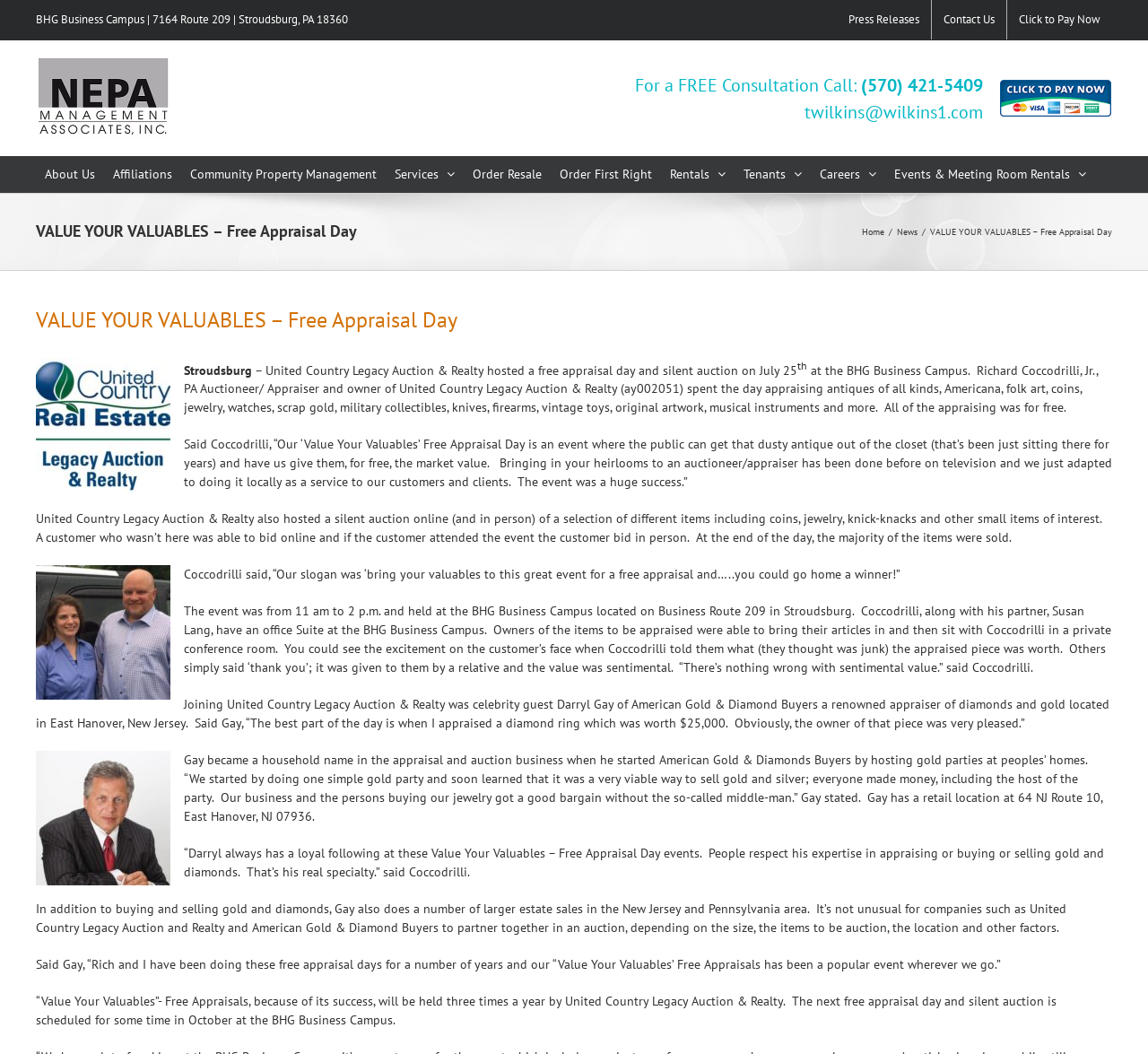Determine the bounding box coordinates for the area you should click to complete the following instruction: "Click the 'Press Releases' link".

[0.729, 0.0, 0.811, 0.037]